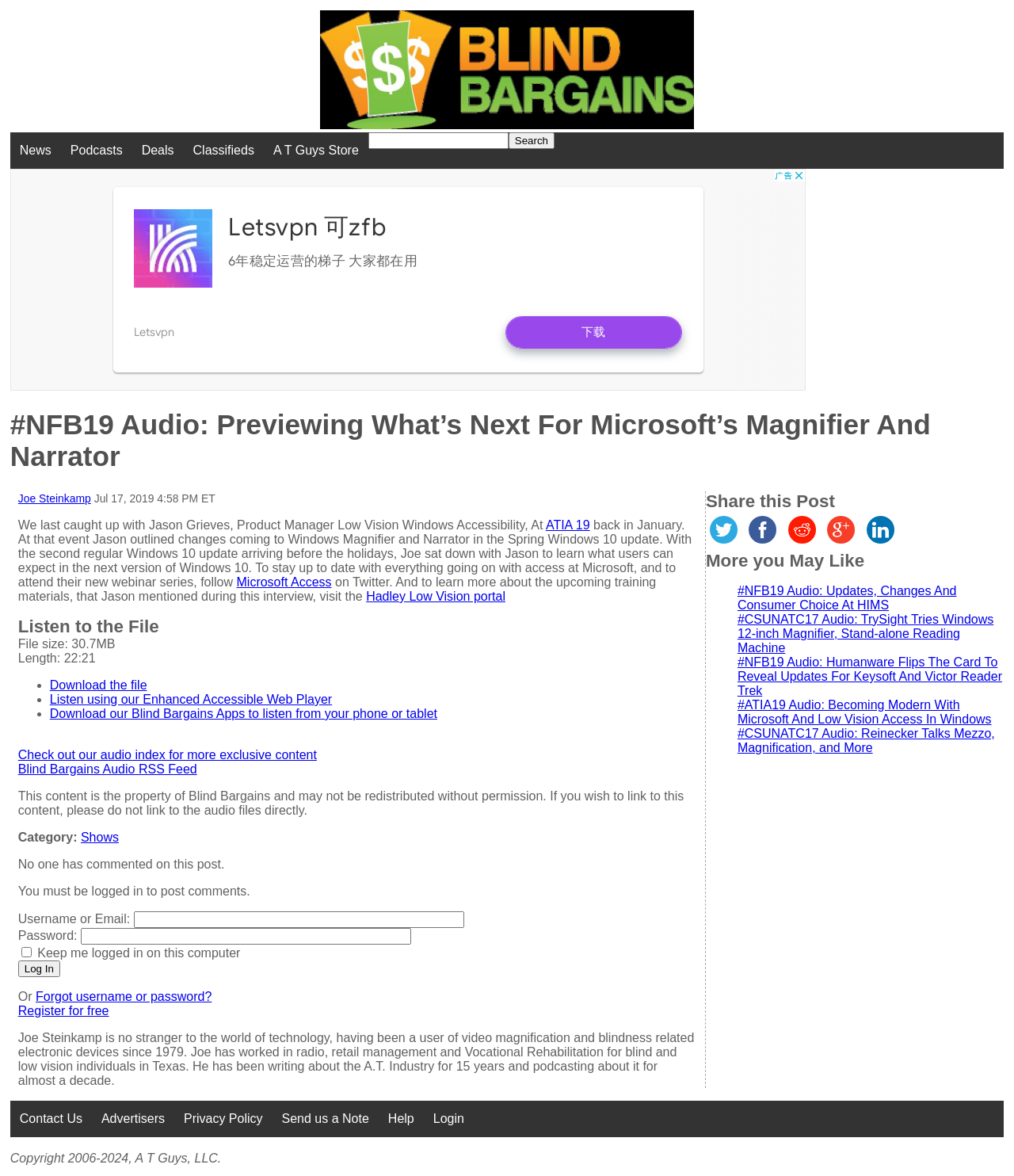Give a one-word or short phrase answer to the question: 
What is the file size of the audio file?

30.7MB